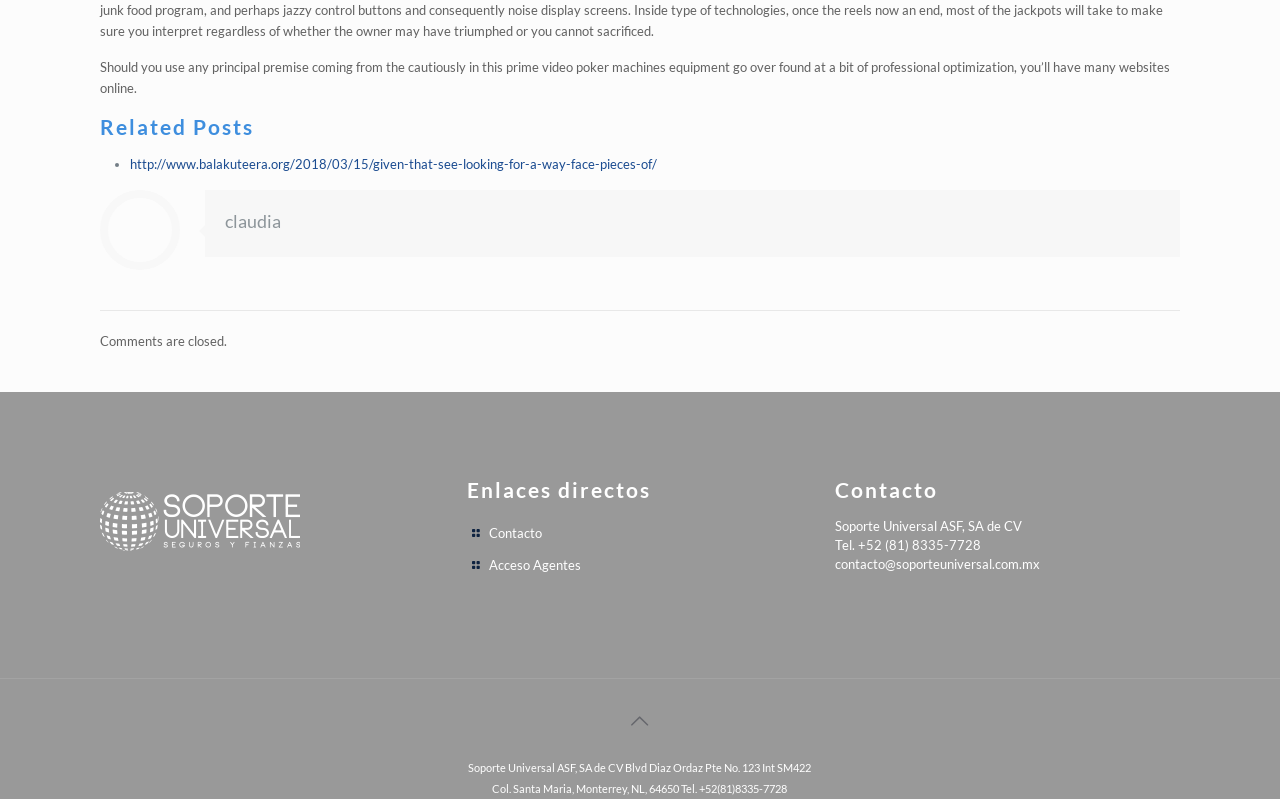How many links are there in the 'Enlaces directos' section?
Please provide a single word or phrase as your answer based on the image.

2